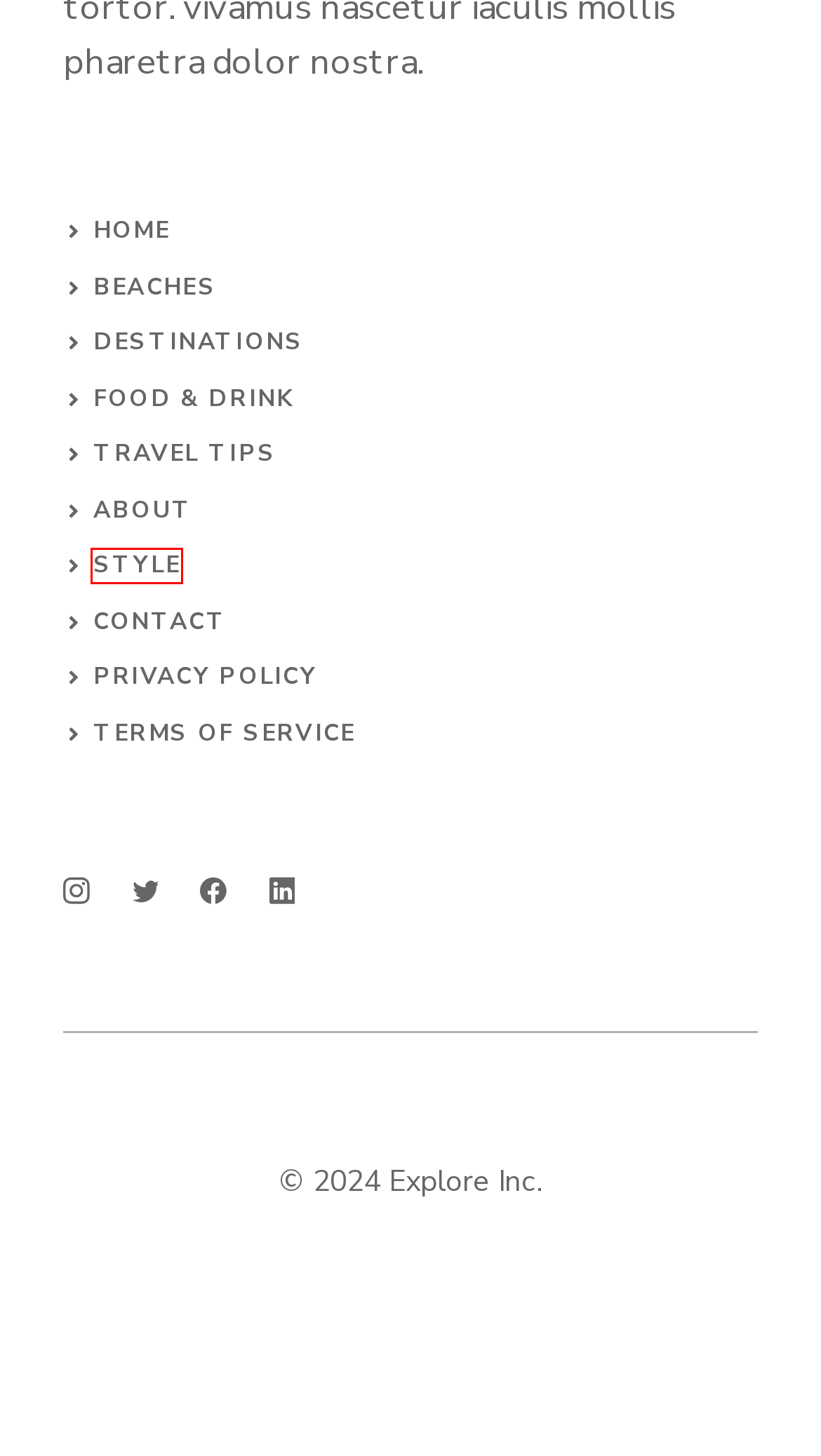Given a screenshot of a webpage with a red bounding box highlighting a UI element, determine which webpage description best matches the new webpage that appears after clicking the highlighted element. Here are the candidates:
A. About us – Explore
B. Exploring the City Through the Lens: A Guide to Shooting New York - alisternanuet.com
C. Travel Tips – Explore
D. root, Author at alisternanuet.com
E. Style Guide – Explore
F. Food & Drink – Explore
G. Contact us – Explore
H. Experience 5-Star Luxury at the Sheraton Brooklyn New York Hotel - alisternanuet.com

E